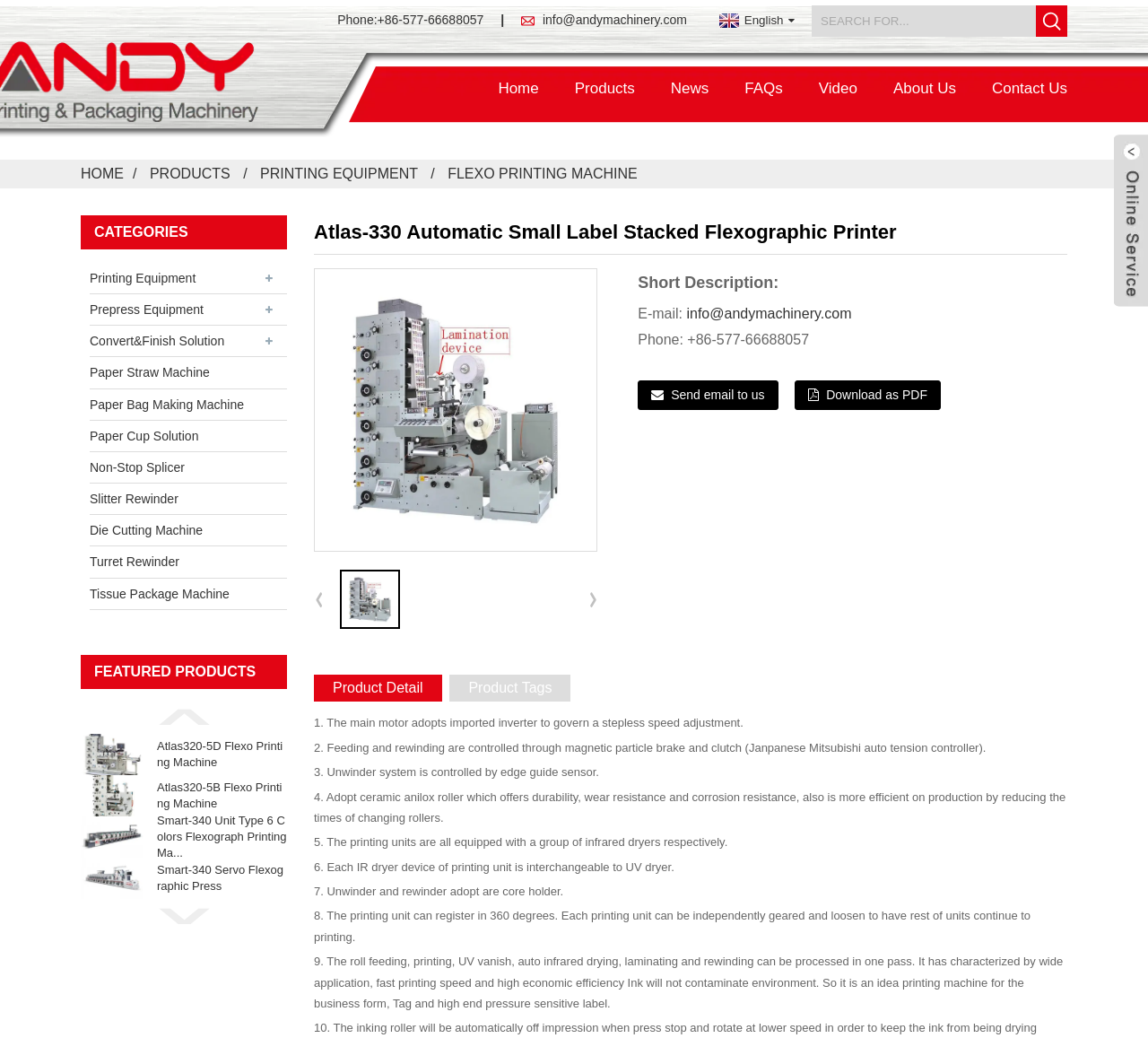Provide a thorough and detailed response to the question by examining the image: 
What is the function of the ceramic anilox roller?

According to the product description, the ceramic anilox roller offers durability, wear resistance, and corrosion resistance, making it more efficient on production by reducing the times of changing rollers.